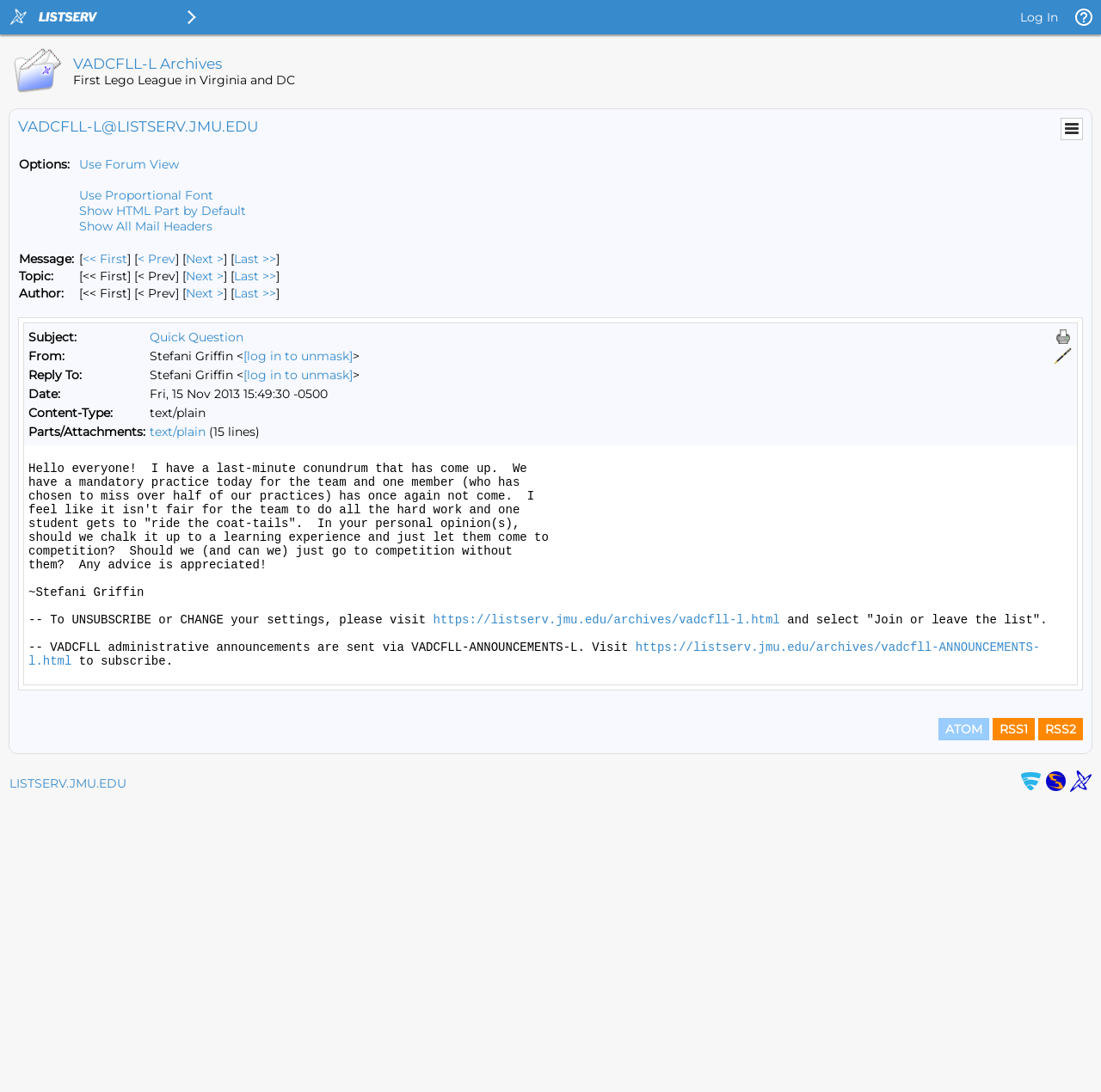Can you give a detailed response to the following question using the information from the image? What is the topic of the email conversation?

The topic of the email conversation can be inferred from the heading 'First Lego League in Virginia and DC' which is displayed below the 'VADCFLL-L Archives' heading, suggesting that the email conversation is related to the First Lego League in Virginia and DC.